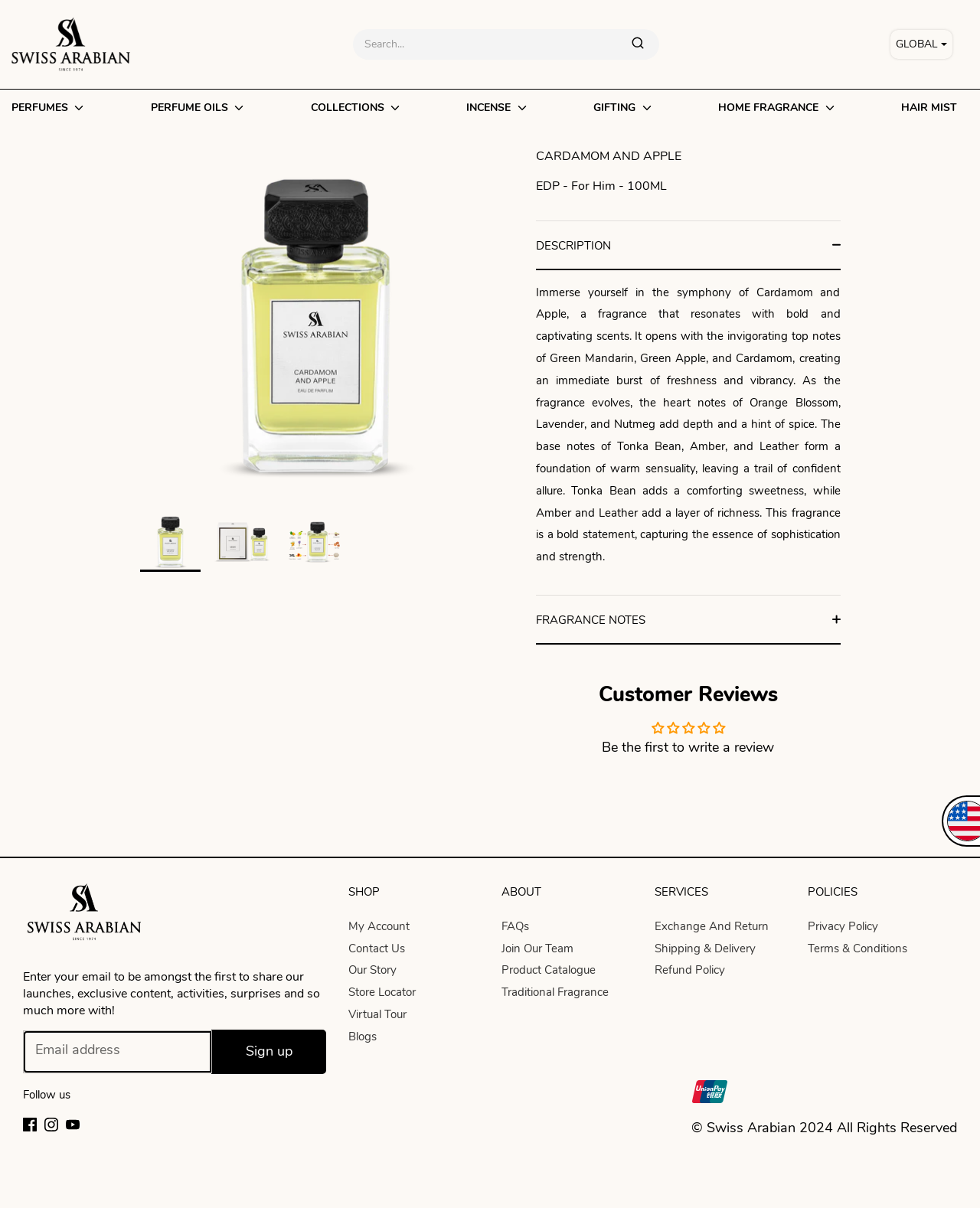Provide a comprehensive caption for the webpage.

This webpage is about a fragrance product called "Cardamom and Apple" from Swiss Arabian. At the top, there is a search bar with a search button and a link to the store's global page. Below that, there are several links to different categories, including perfumes, perfume oils, collections, incense, gifting, home fragrance, and hair mist.

The main content of the page is divided into sections. The first section has a heading "Cardamom and Apple" and a subheading "EDP - For Him - 100ML". Below that, there is a detailed description of the fragrance, which includes its top notes, heart notes, and base notes.

The next section is about customer reviews, with a heading "Customer Reviews" and an image indicating that there are no reviews yet. There is also a call to action to be the first to write a review.

At the bottom of the page, there are several links to other pages, including "My Account", "Contact Us", "Our Story", "Store Locator", "Virtual Tour", "Blogs", "FAQs", "Join Our Team", "Product Catalogue", "Traditional Fragrance", "Exchange And Return", "Shipping & Delivery", "Refund Policy", "Privacy Policy", and "Terms & Conditions". There are also links to the company's social media pages, including Facebook, Instagram, and Youtube. Finally, there is a copyright notice at the very bottom of the page.